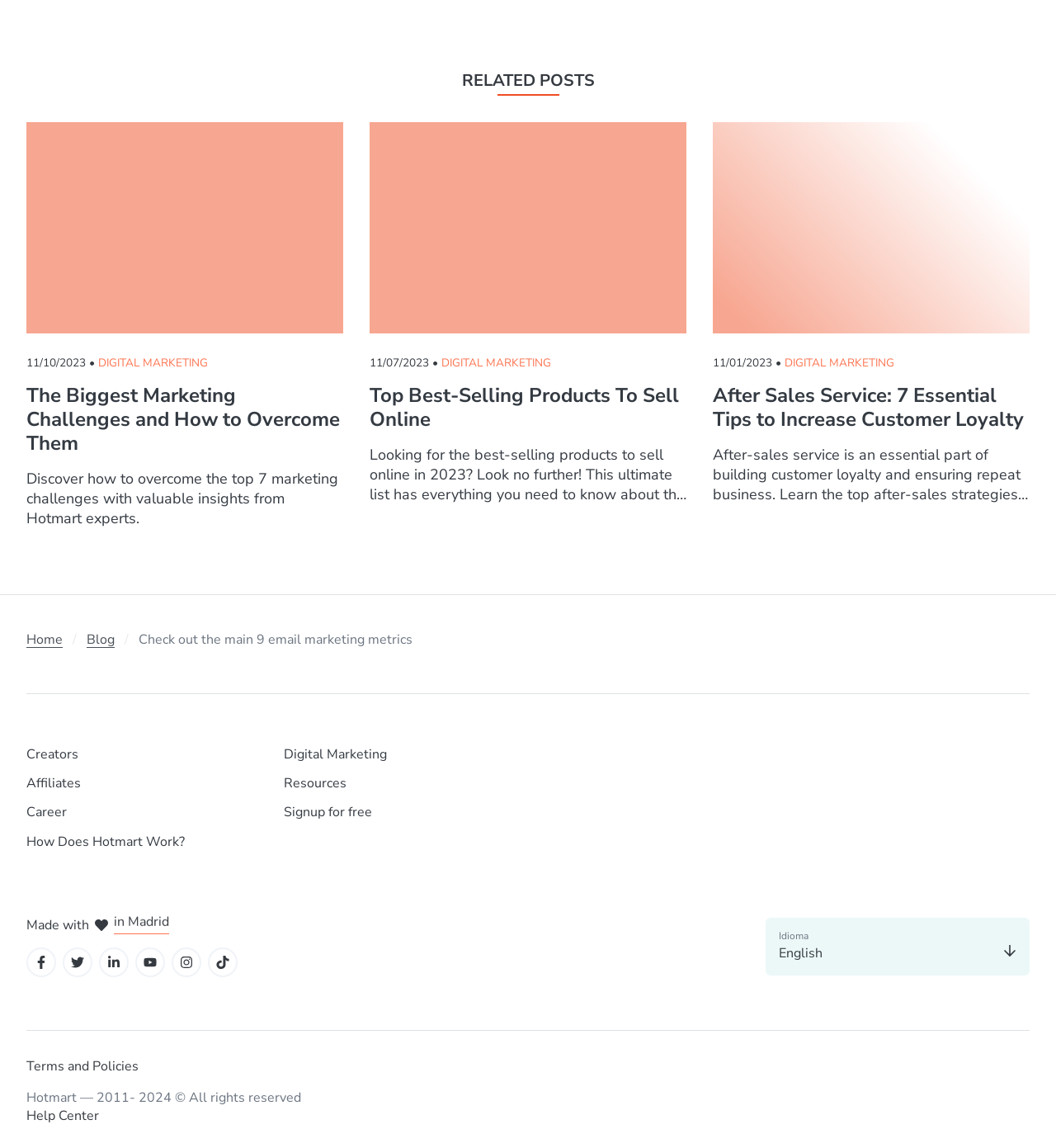Provide the bounding box coordinates for the UI element that is described by this text: "How Does Hotmart Work?". The coordinates should be in the form of four float numbers between 0 and 1: [left, top, right, bottom].

[0.025, 0.725, 0.175, 0.741]